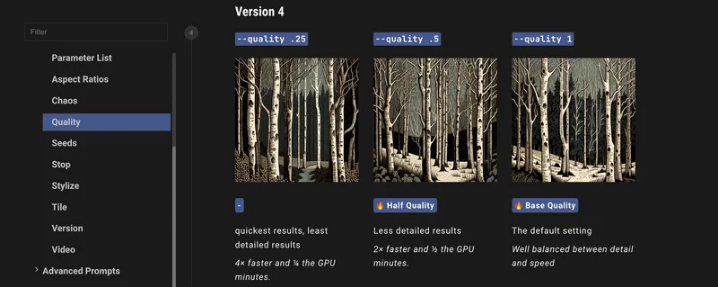How many quality settings are displayed?
Can you provide a detailed and comprehensive answer to the question?

There are three quality settings displayed in the image, each with a distinctive visual example and brief description, allowing users to select the appropriate quality setting for their project needs.